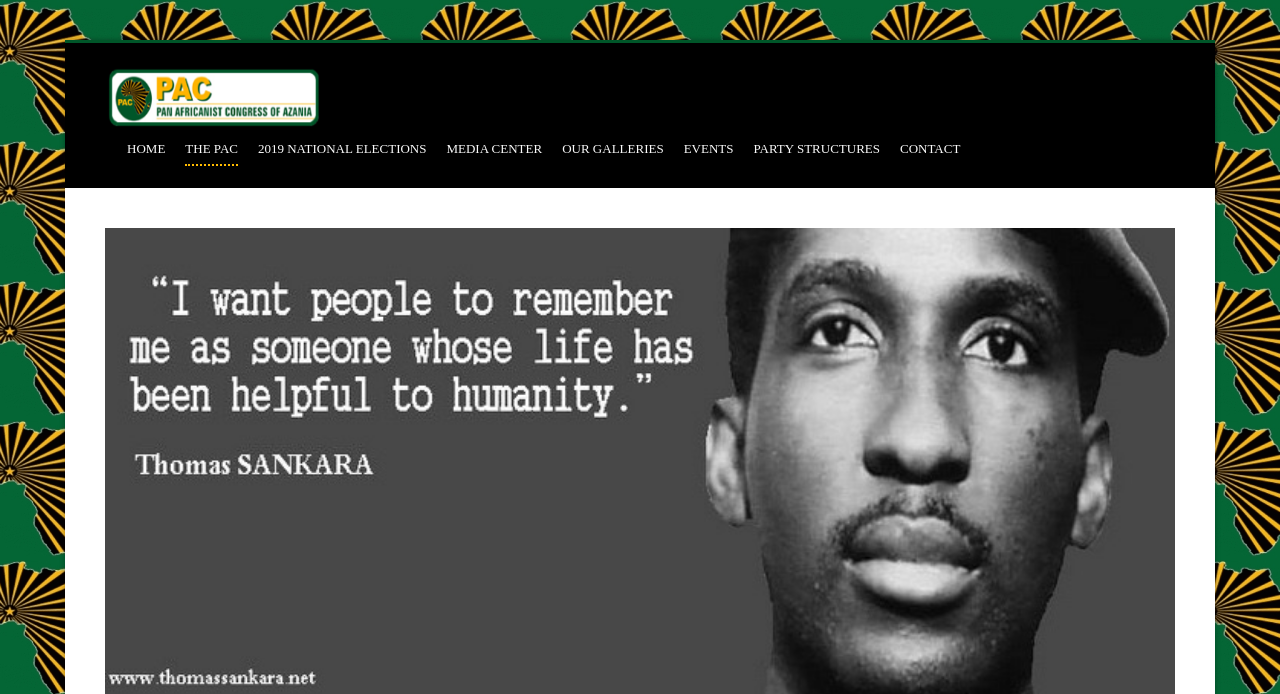Locate the UI element described by Party Structures and provide its bounding box coordinates. Use the format (top-left x, top-left y, bottom-right x, bottom-right y) with all values as floating point numbers between 0 and 1.

[0.589, 0.192, 0.687, 0.238]